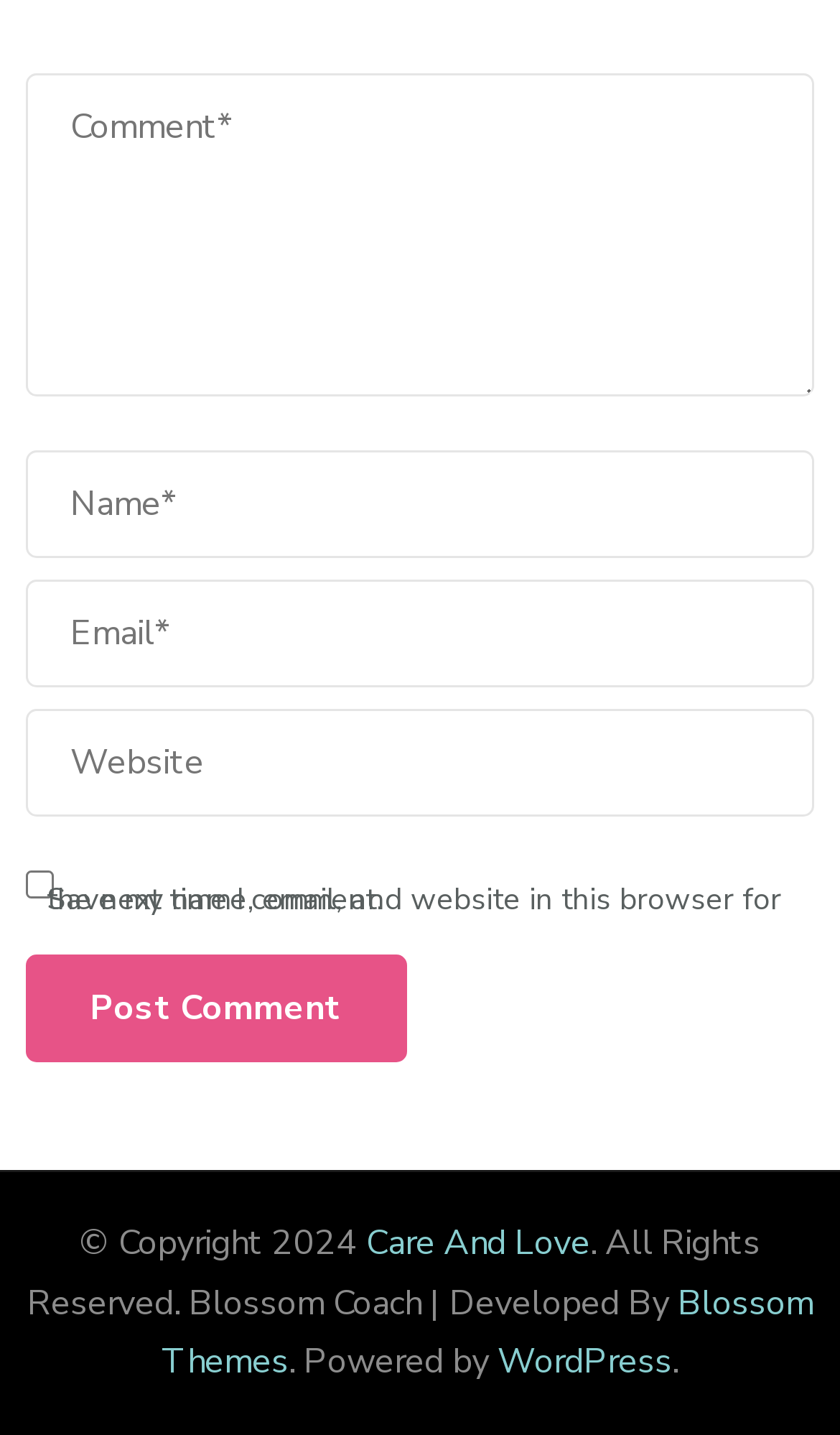Please specify the bounding box coordinates for the clickable region that will help you carry out the instruction: "Type your name".

[0.03, 0.314, 0.97, 0.389]